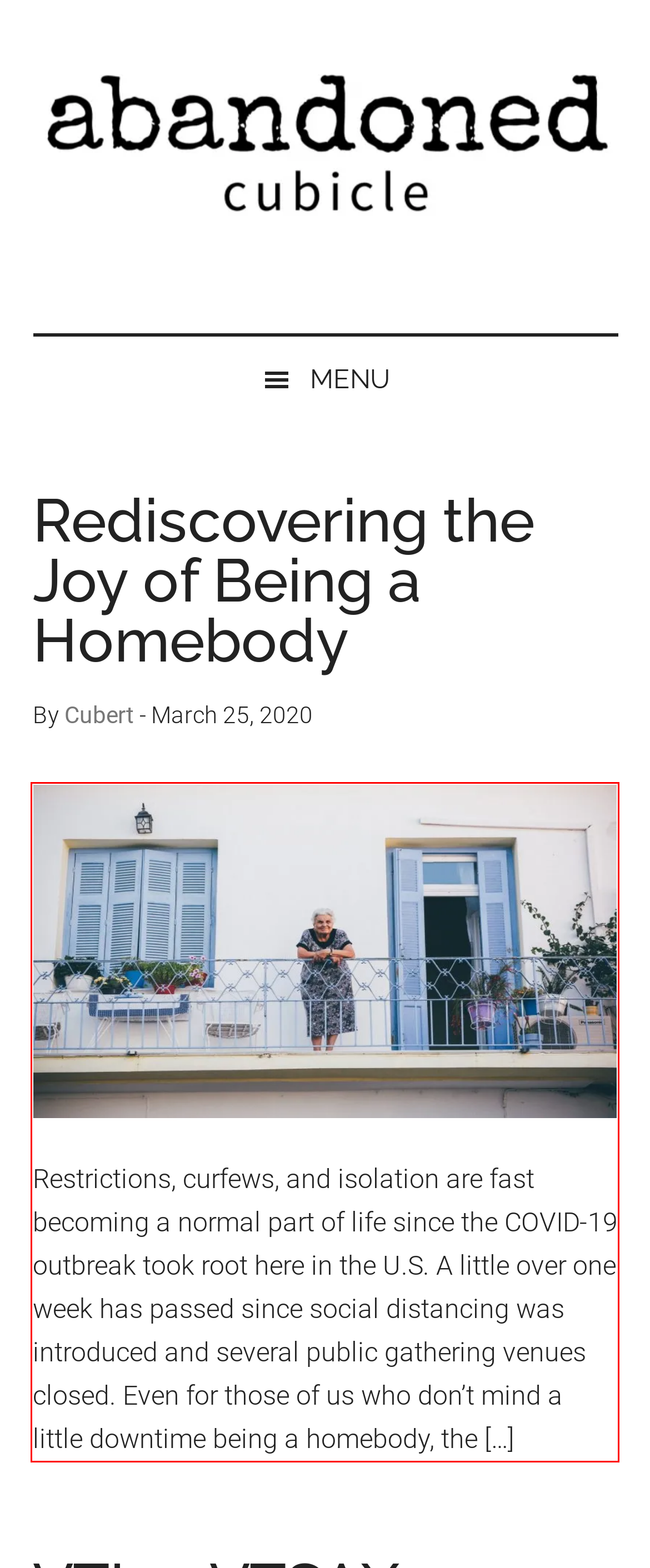Examine the webpage screenshot and use OCR to obtain the text inside the red bounding box.

Restrictions, curfews, and isolation are fast becoming a normal part of life since the COVID-19 outbreak took root here in the U.S. A little over one week has passed since social distancing was introduced and several public gathering venues closed. Even for those of us who don’t mind a little downtime being a homebody, the […]